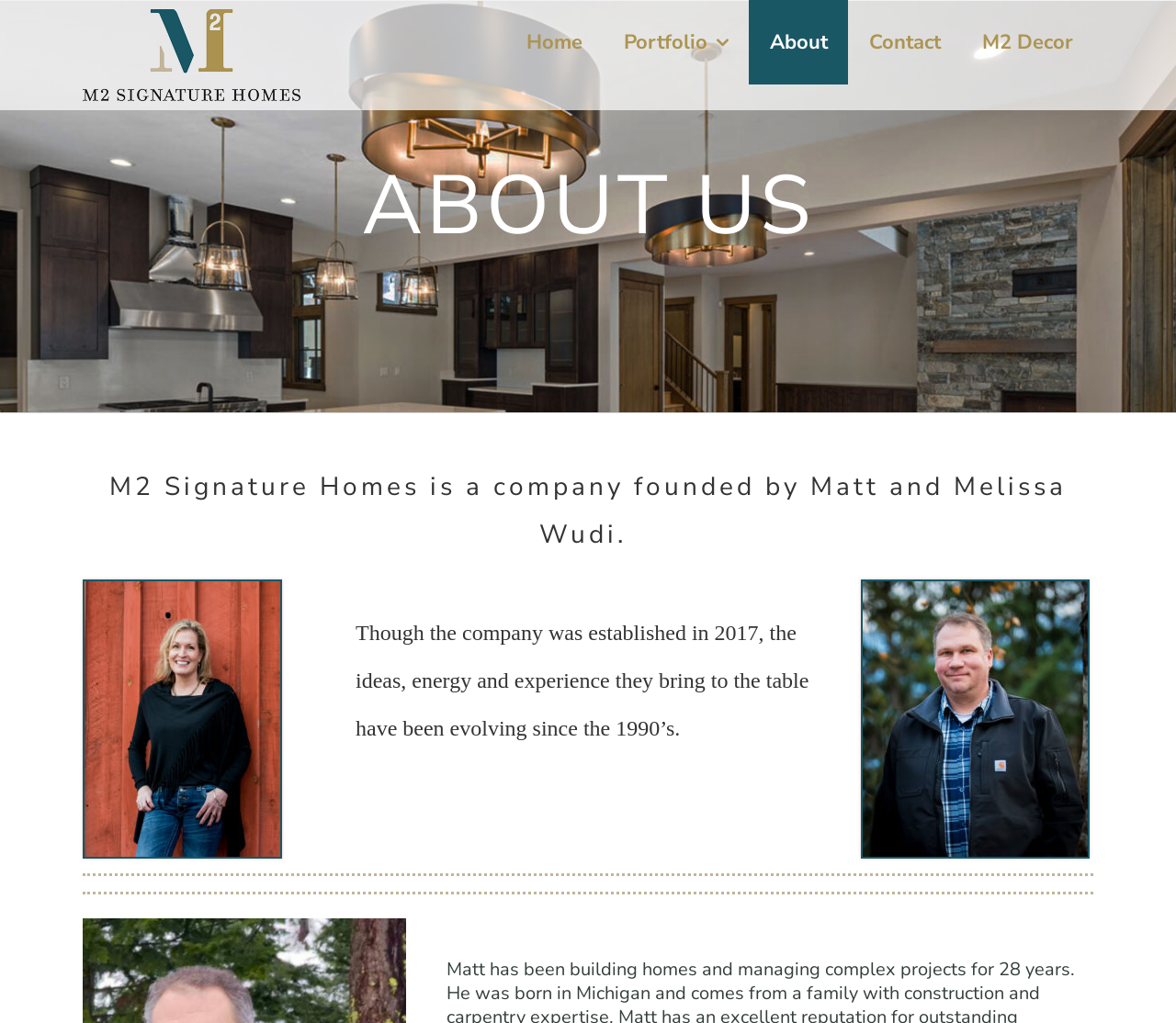What is the name of the company?
Respond to the question with a single word or phrase according to the image.

M2 Signature Homes